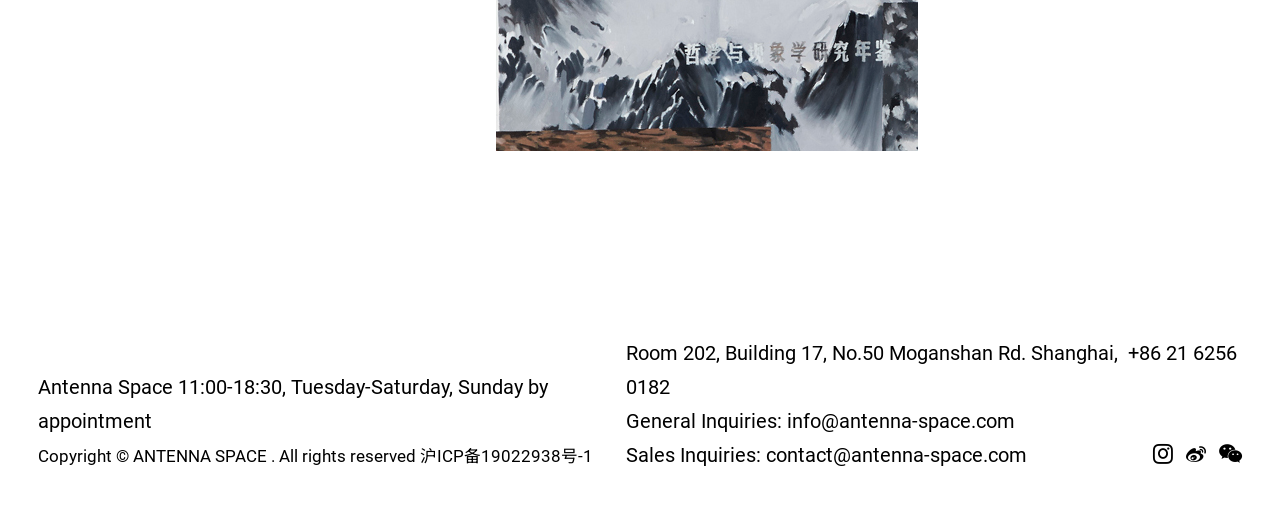What is the ICP registration number?
Answer briefly with a single word or phrase based on the image.

沪ICP备19022938号-1